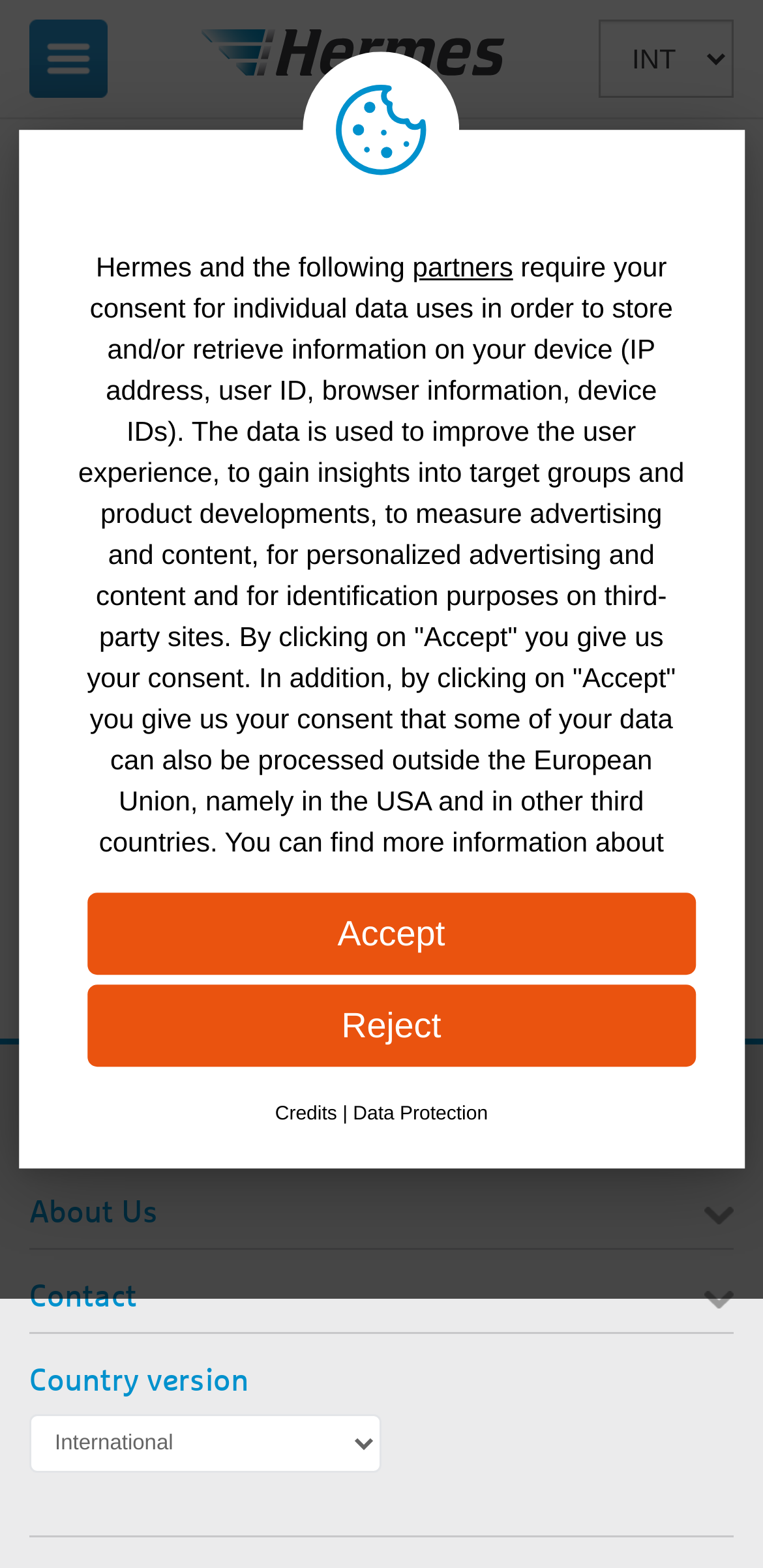Identify the bounding box coordinates for the UI element described by the following text: "Accept". Provide the coordinates as four float numbers between 0 and 1, in the format [left, top, right, bottom].

[0.115, 0.57, 0.911, 0.622]